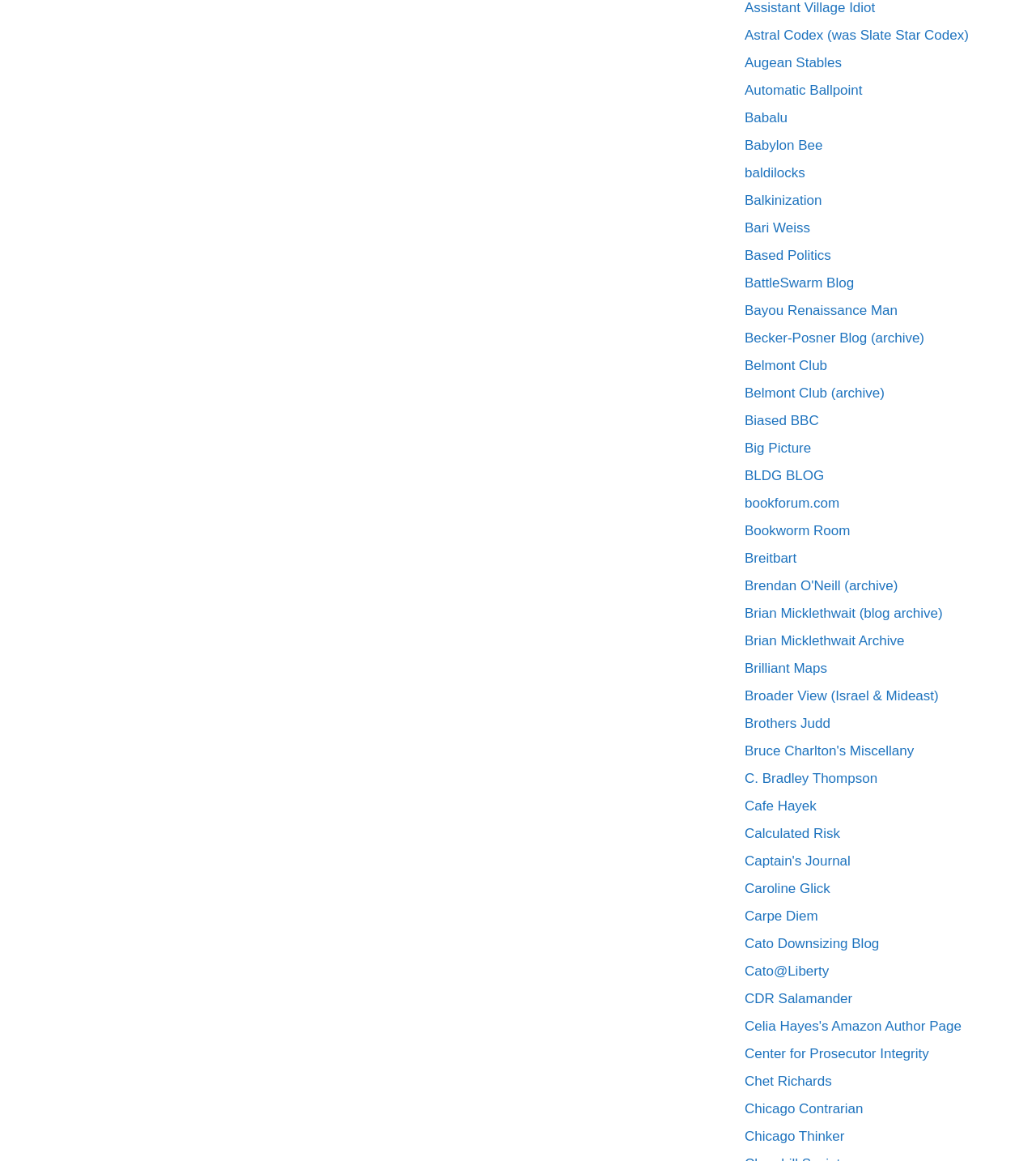Respond to the following question with a brief word or phrase:
How many links are on this webpage?

1009